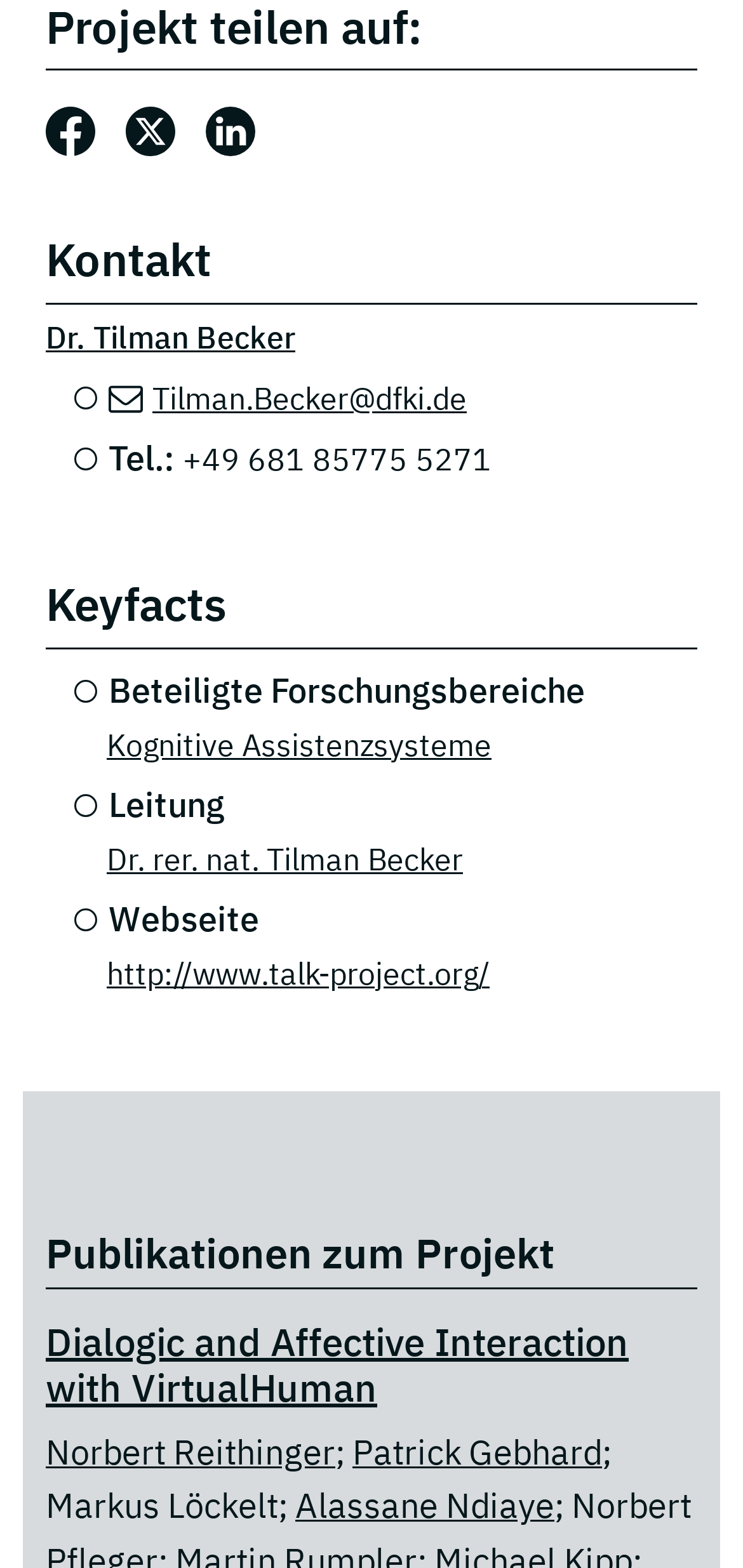Please specify the bounding box coordinates of the area that should be clicked to accomplish the following instruction: "Search for something". The coordinates should consist of four float numbers between 0 and 1, i.e., [left, top, right, bottom].

None